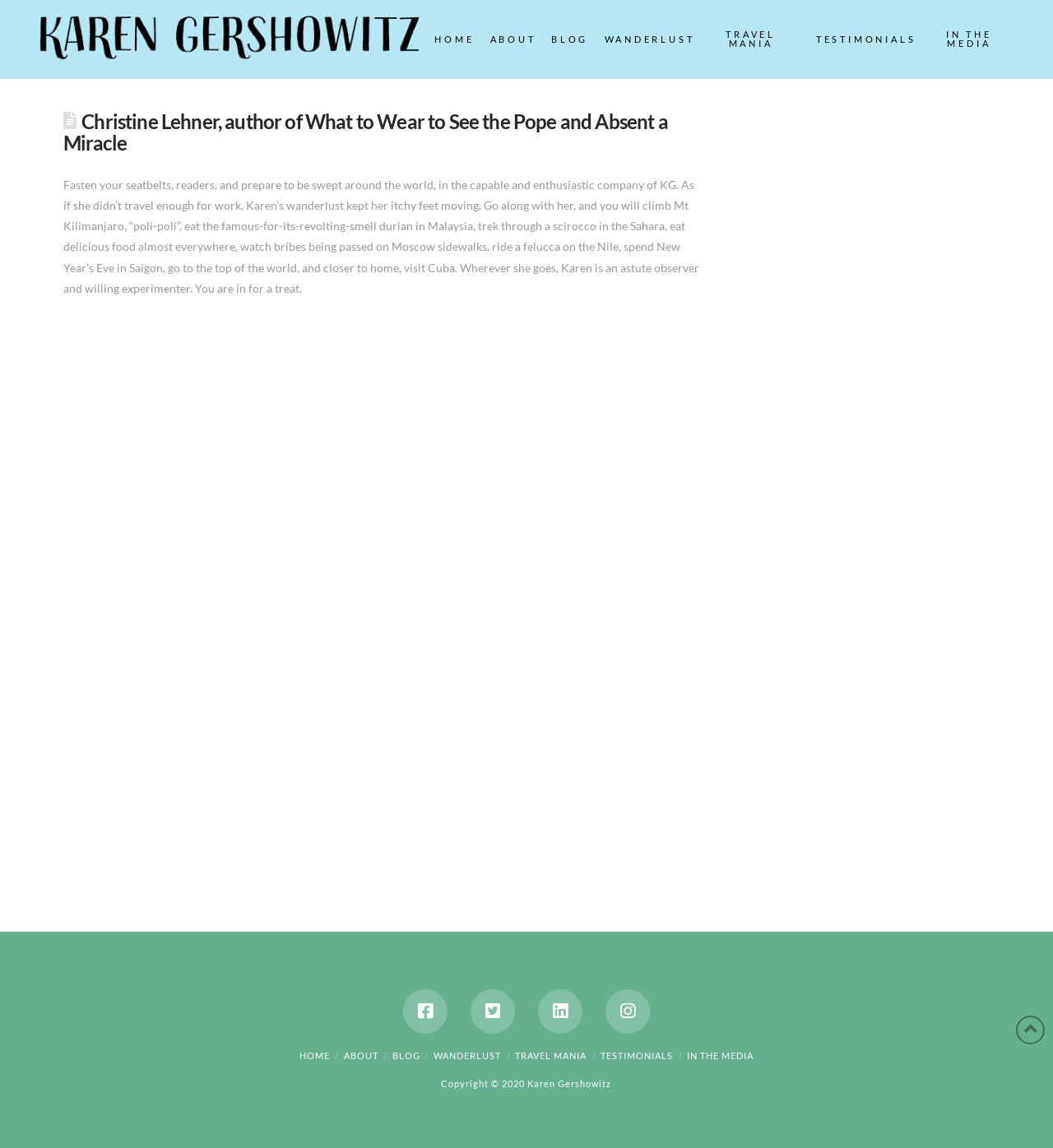What is the author's profession?
Answer the question with as much detail as you can, using the image as a reference.

Based on the webpage content, the author, Karen Gershowitz, is described as having a job that involves traveling, and she also has a passion for traveling, which is evident from the various travel experiences mentioned on the webpage.